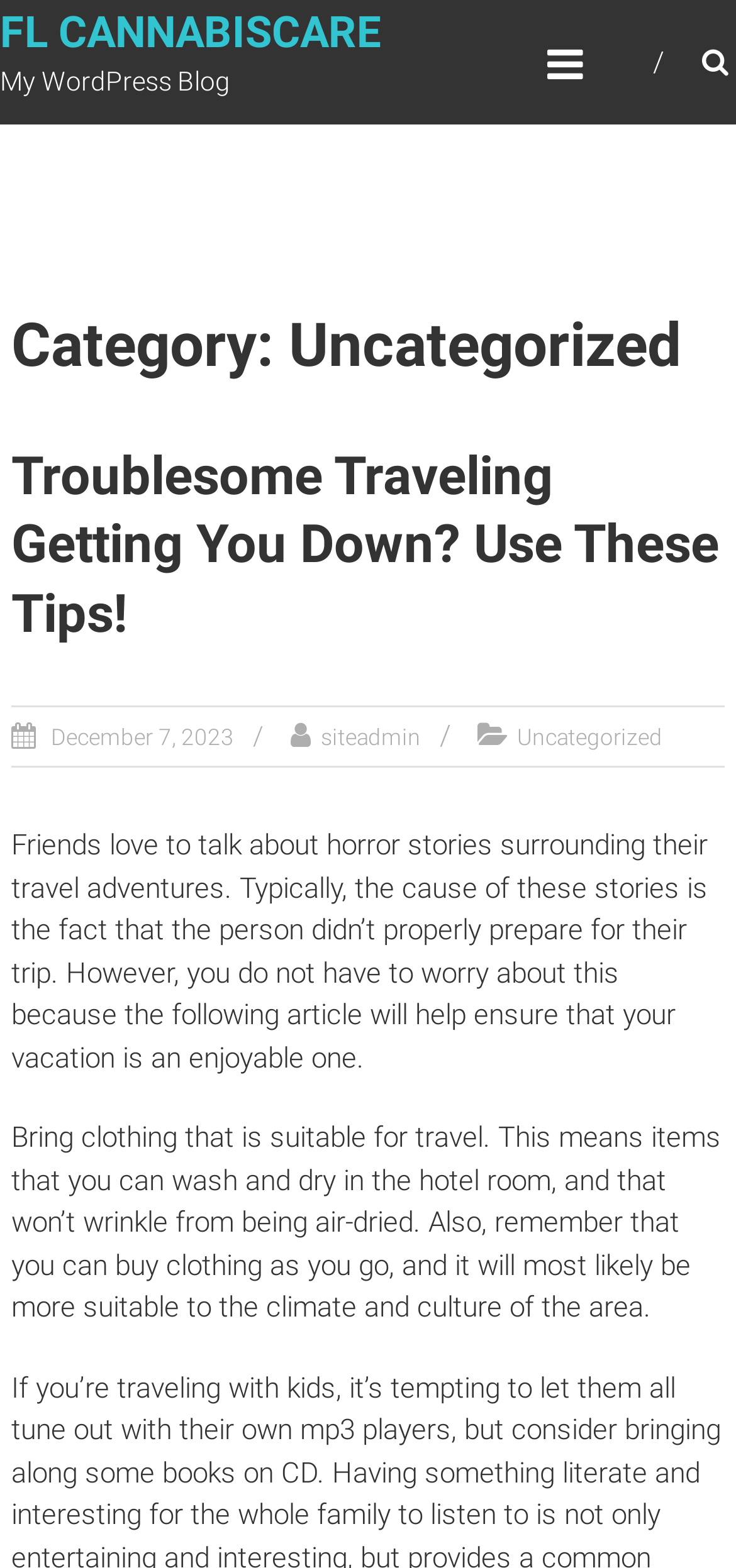Bounding box coordinates are specified in the format (top-left x, top-left y, bottom-right x, bottom-right y). All values are floating point numbers bounded between 0 and 1. Please provide the bounding box coordinate of the region this sentence describes: siteadmin

[0.435, 0.462, 0.571, 0.479]